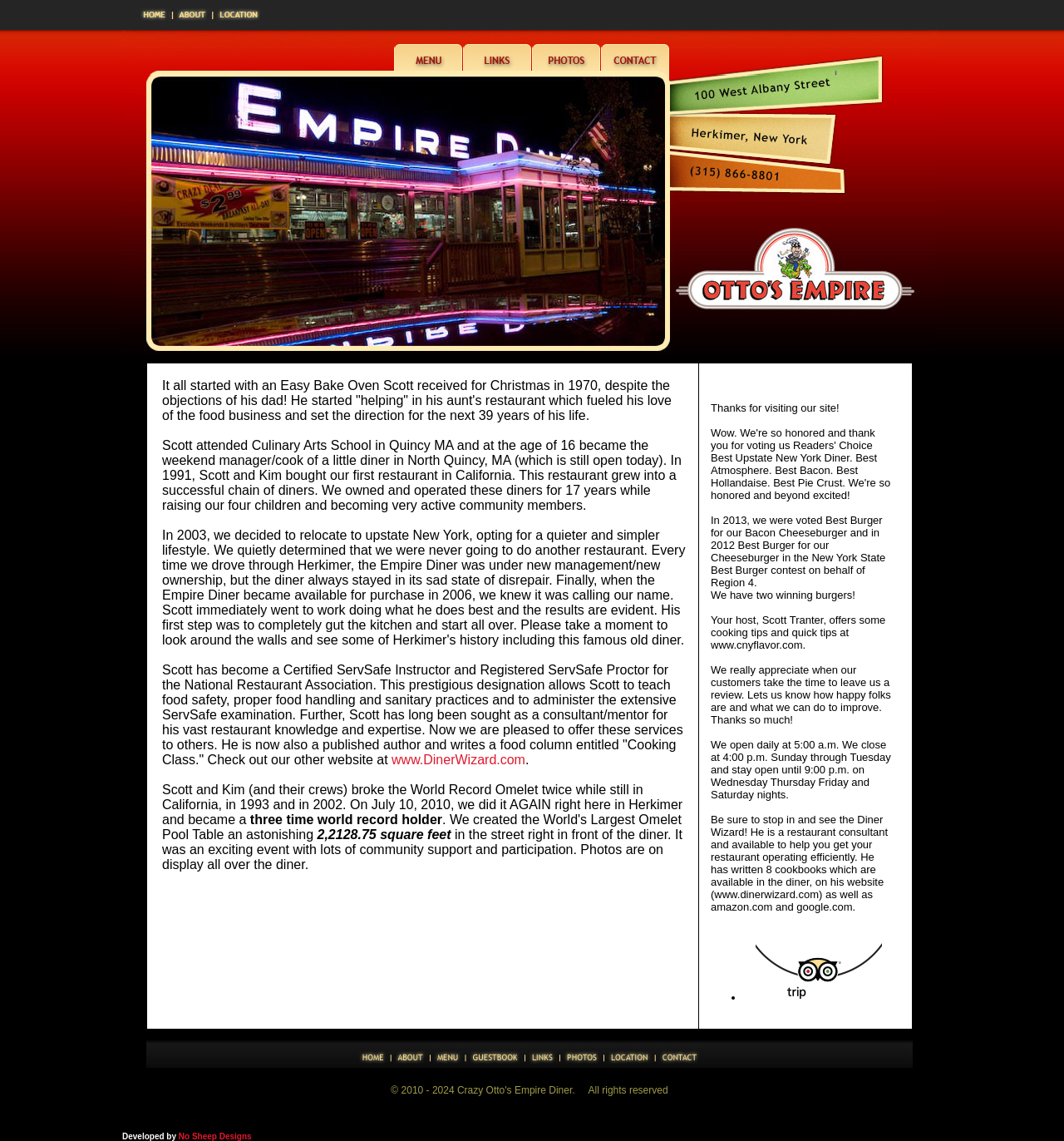What is the name of the website where Scott offers cooking tips?
Kindly answer the question with as much detail as you can.

The name of the website can be found in the text where it says 'Your host, Scott Tranter, offers some cooking tips and quick tips at www.cnyflavor.com.'